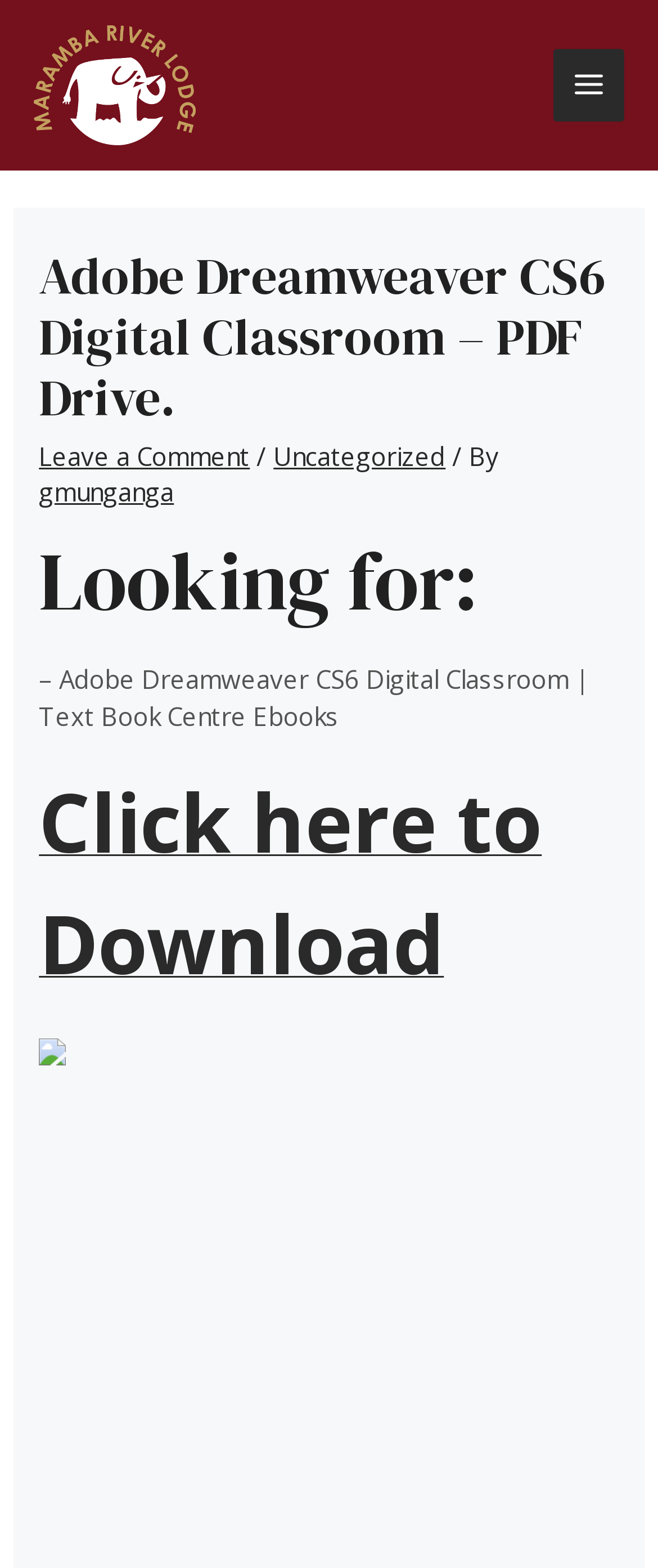Locate the UI element described by Uncategorized and provide its bounding box coordinates. Use the format (top-left x, top-left y, bottom-right x, bottom-right y) with all values as floating point numbers between 0 and 1.

[0.416, 0.28, 0.677, 0.301]